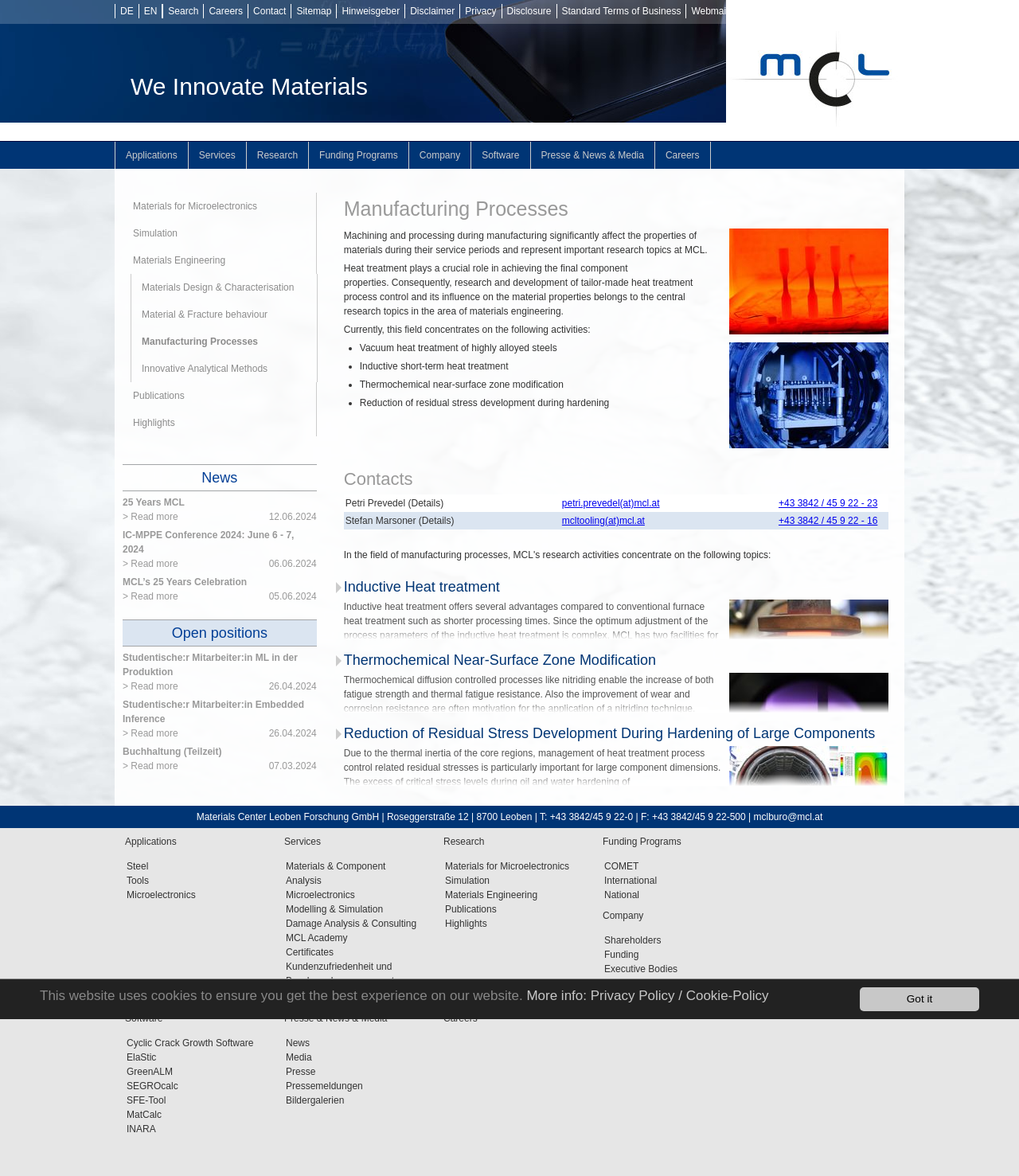Locate the bounding box coordinates of the clickable part needed for the task: "View the 'Manufacturing Processes' article".

[0.337, 0.167, 0.872, 0.188]